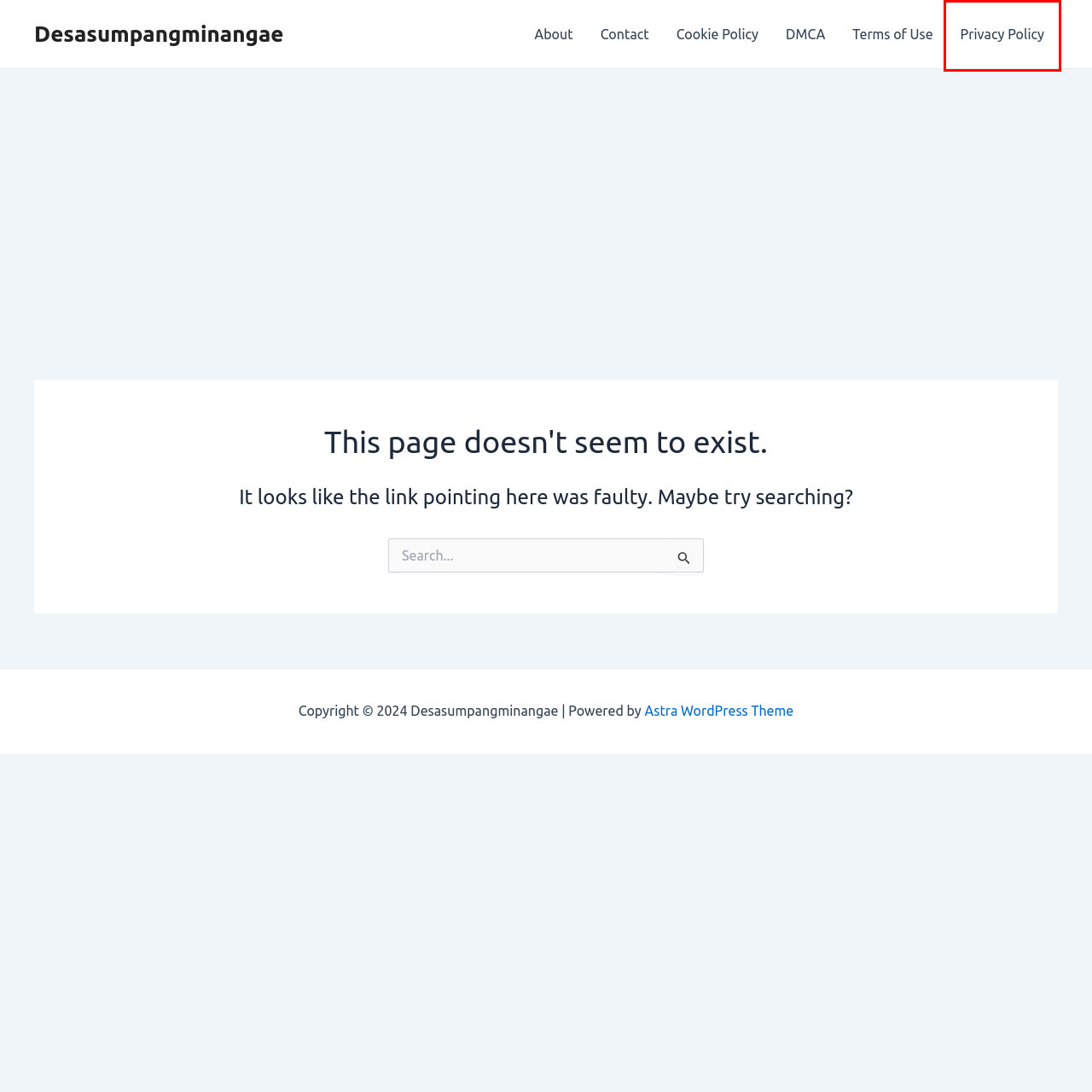After examining the screenshot of a webpage with a red bounding box, choose the most accurate webpage description that corresponds to the new page after clicking the element inside the red box. Here are the candidates:
A. Terms of Use – Desasumpangminangae
B. Contact – Desasumpangminangae
C. DMCA – Desasumpangminangae
D. Astra – Fast, Lightweight & Customizable WordPress Theme - Download Now!
E. Cookie Policy – Desasumpangminangae
F. Privacy Policy – Desasumpangminangae
G. About – Desasumpangminangae
H. Desasumpangminangae

F